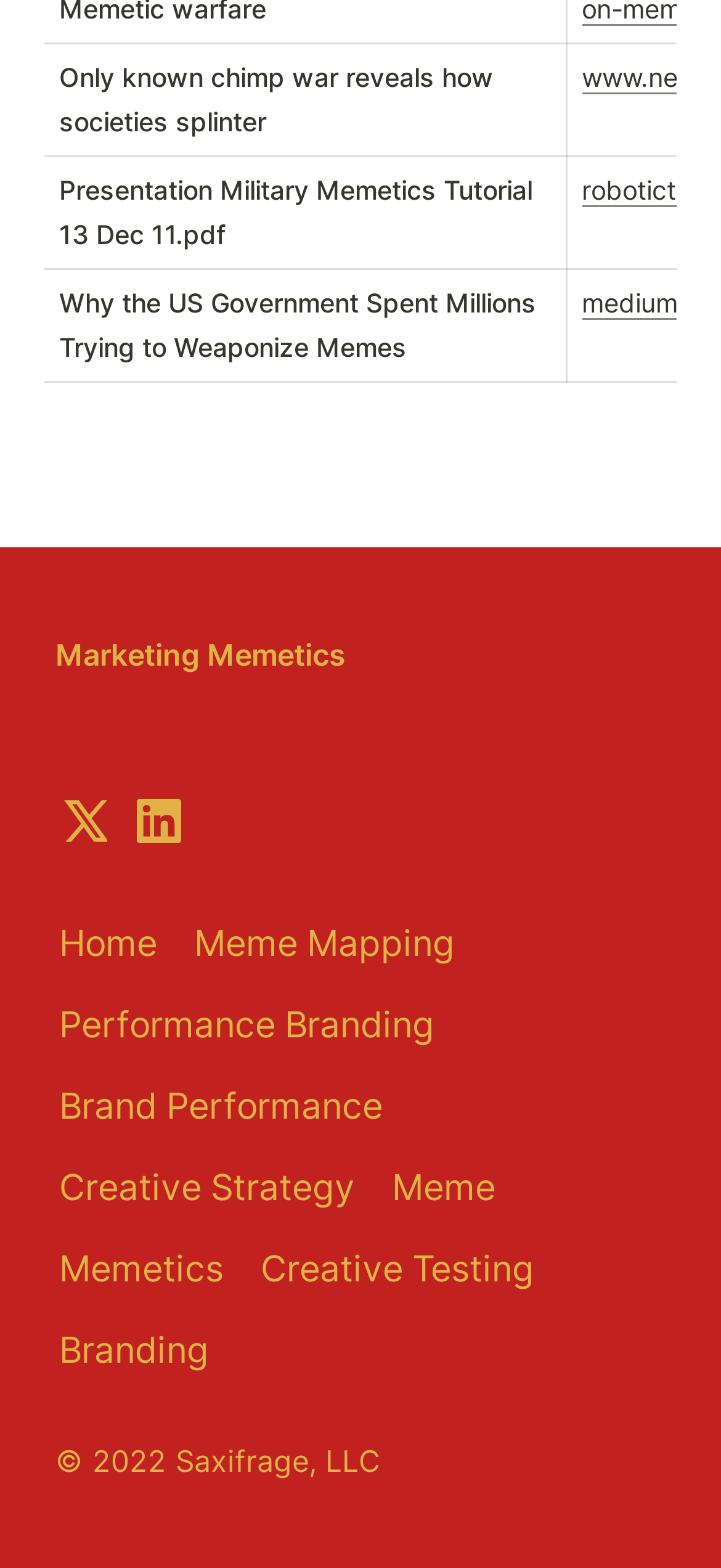Determine the bounding box coordinates for the element that should be clicked to follow this instruction: "view April 2012". The coordinates should be given as four float numbers between 0 and 1, in the format [left, top, right, bottom].

None